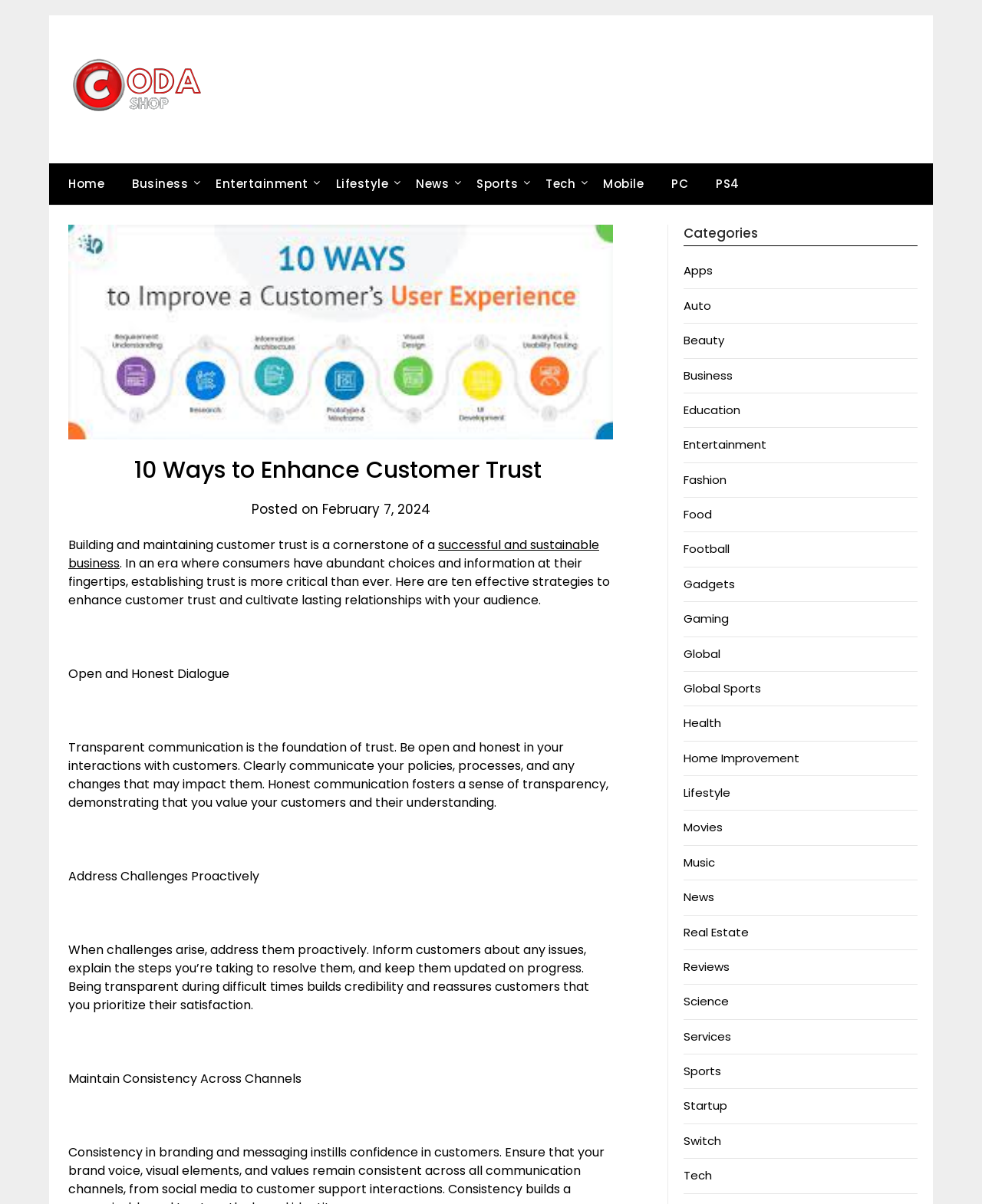Determine the bounding box coordinates of the element's region needed to click to follow the instruction: "Learn about Open and Honest Dialogue". Provide these coordinates as four float numbers between 0 and 1, formatted as [left, top, right, bottom].

[0.07, 0.552, 0.234, 0.567]